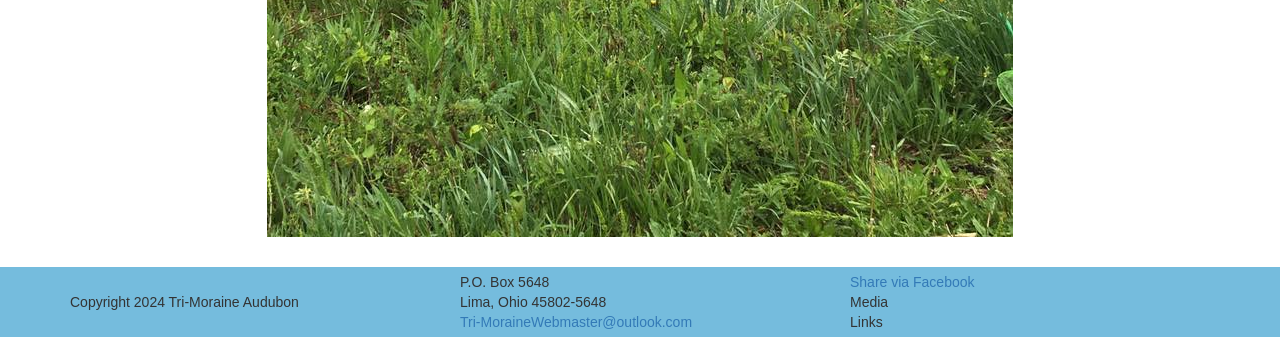Please specify the bounding box coordinates in the format (top-left x, top-left y, bottom-right x, bottom-right y), with all values as floating point numbers between 0 and 1. Identify the bounding box of the UI element described by: Tri-MoraineWebmaster@outlook.com

[0.359, 0.932, 0.541, 0.979]